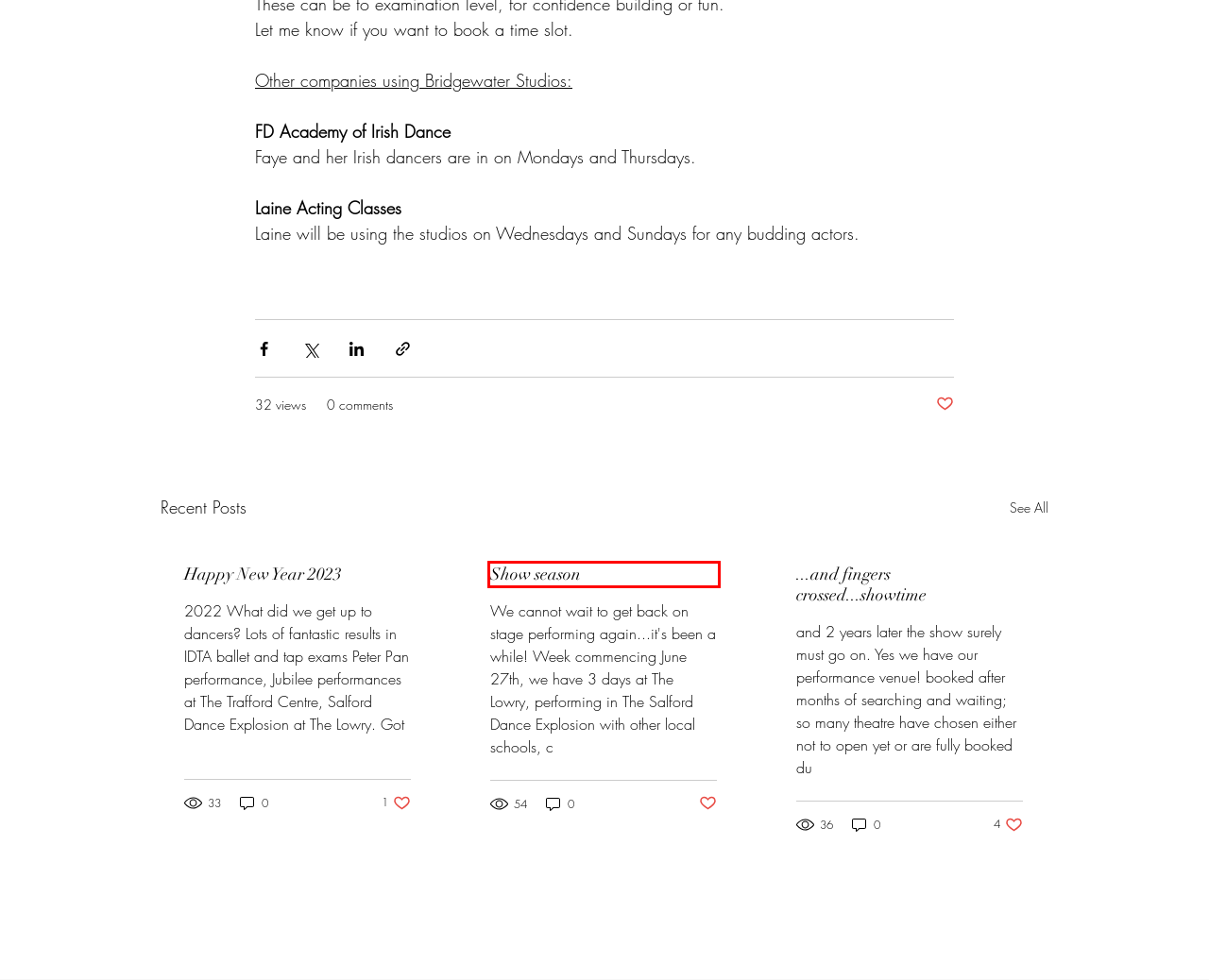Look at the screenshot of a webpage that includes a red bounding box around a UI element. Select the most appropriate webpage description that matches the page seen after clicking the highlighted element. Here are the candidates:
A. Happy New Year 2023
B. Holiday Clubs | MJFSD
C. Hire the Studios | MJFSD
D. Music | MJFSD
E. The Team | MJFSD
F. Show season
G. Enrolment Details | MJFSD
H. ...and fingers crossed...showtime

F